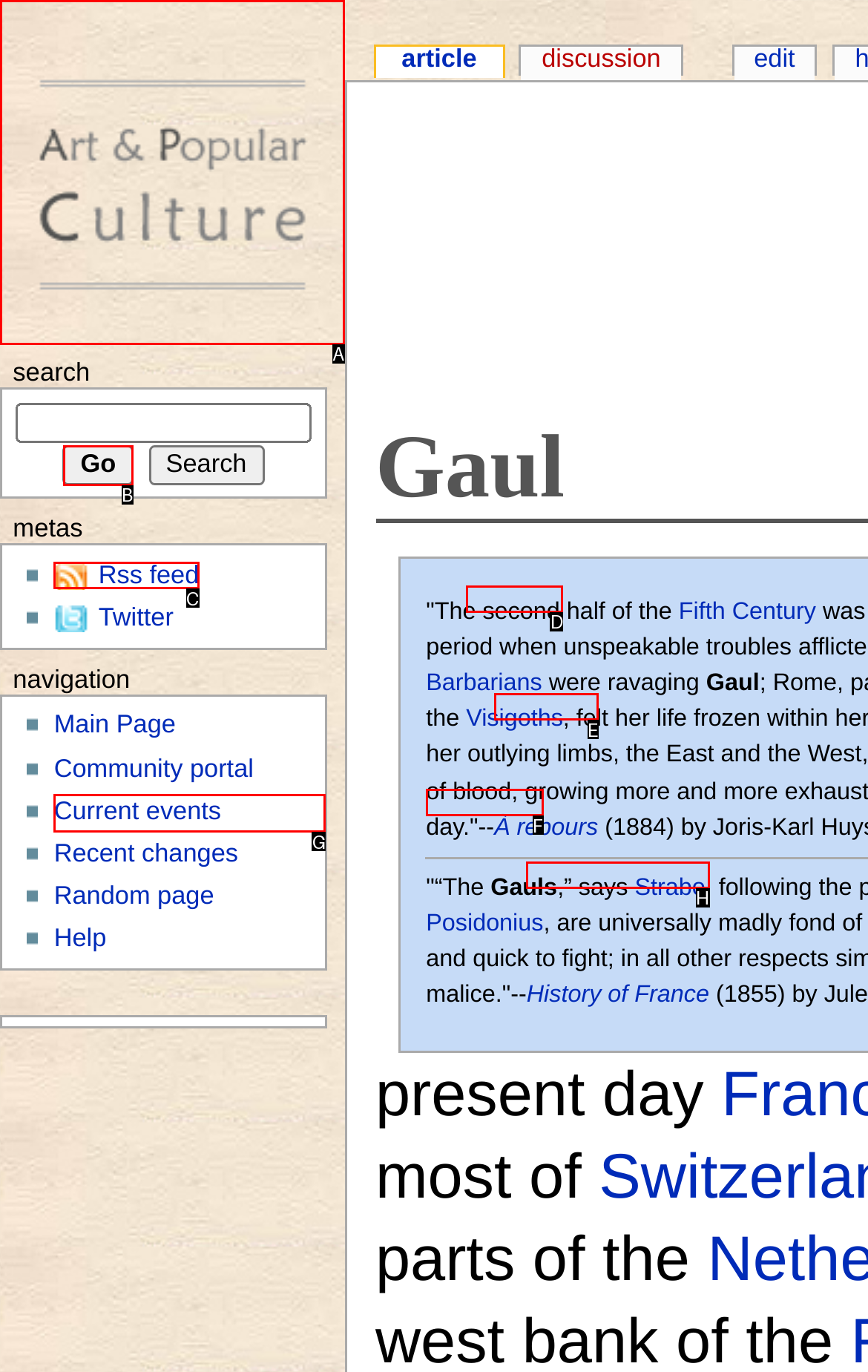Point out the HTML element I should click to achieve the following task: Select Class 8 Provide the letter of the selected option from the choices.

None